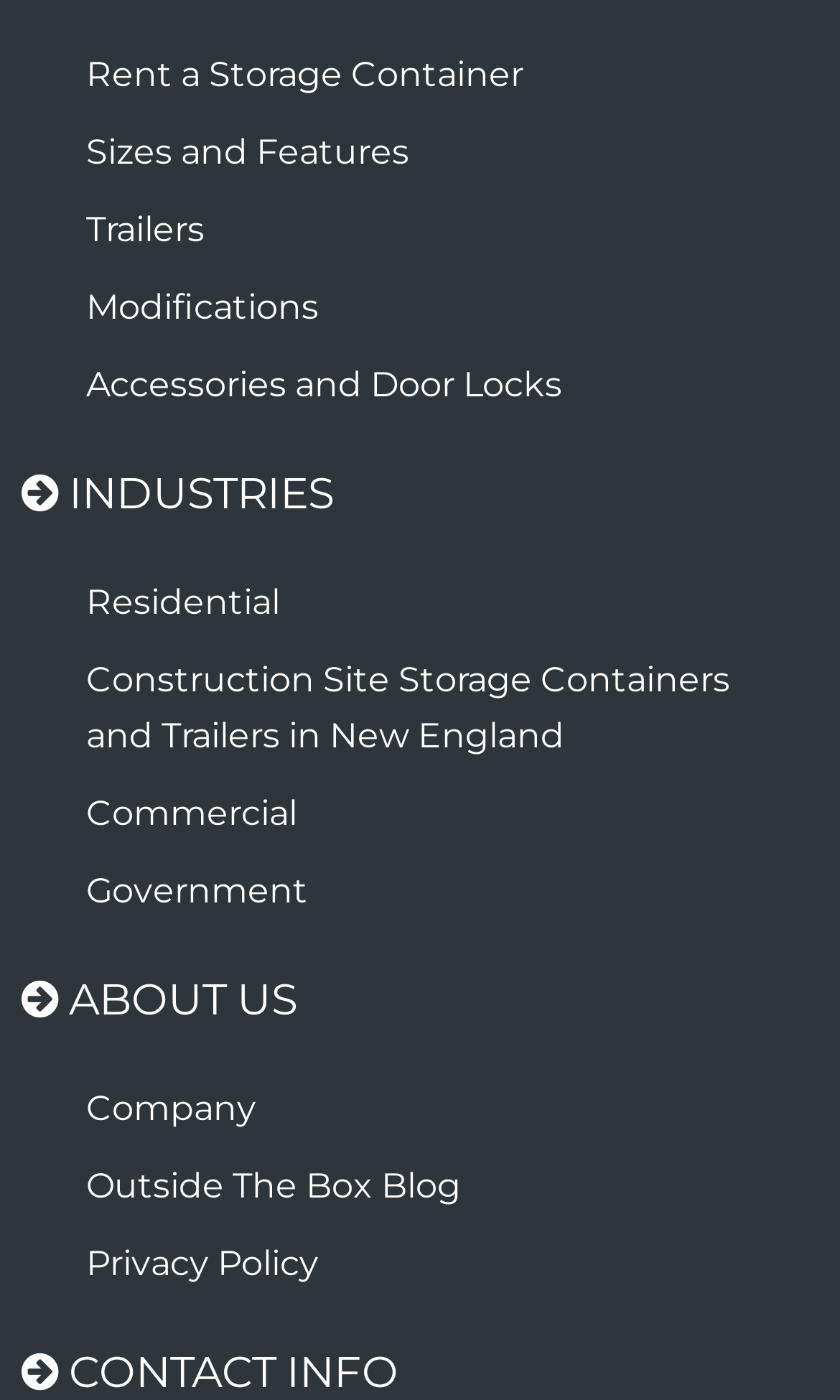Can you specify the bounding box coordinates for the region that should be clicked to fulfill this instruction: "View Construction Site Storage Containers and Trailers in New England".

[0.026, 0.458, 0.974, 0.554]